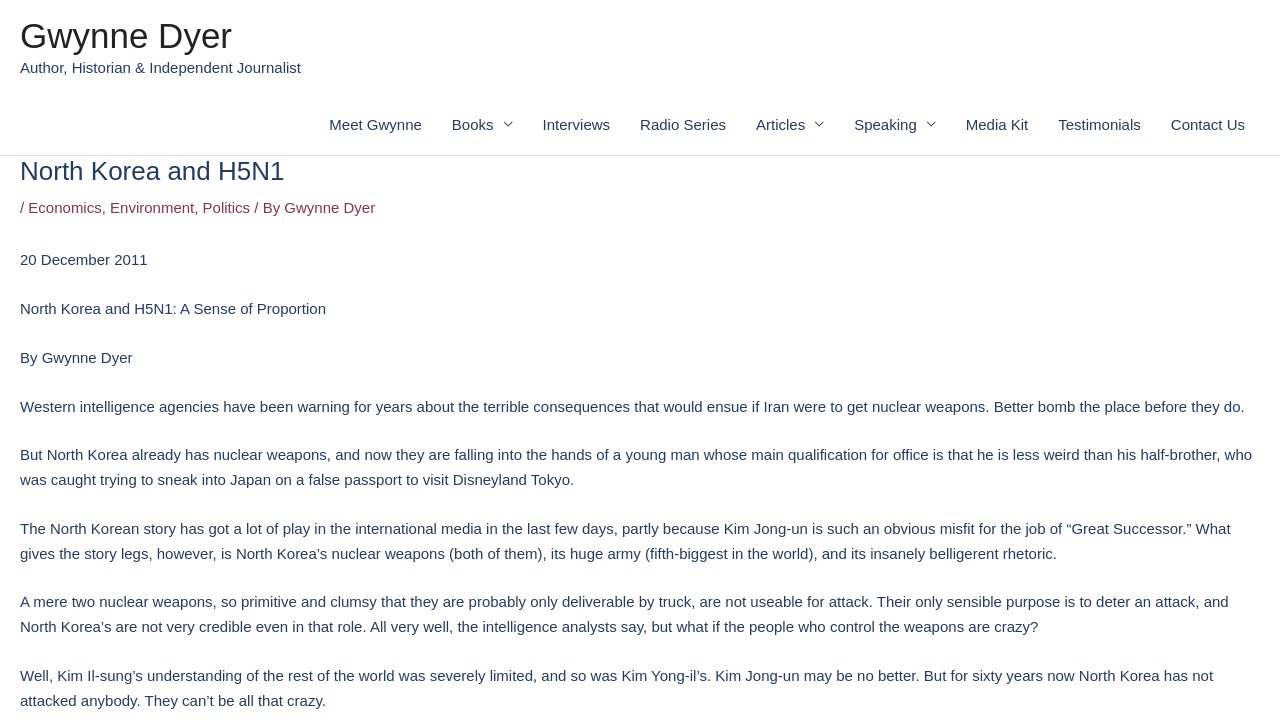Could you locate the bounding box coordinates for the section that should be clicked to accomplish this task: "Click on the 'Meet Gwynne' link".

[0.246, 0.13, 0.341, 0.213]